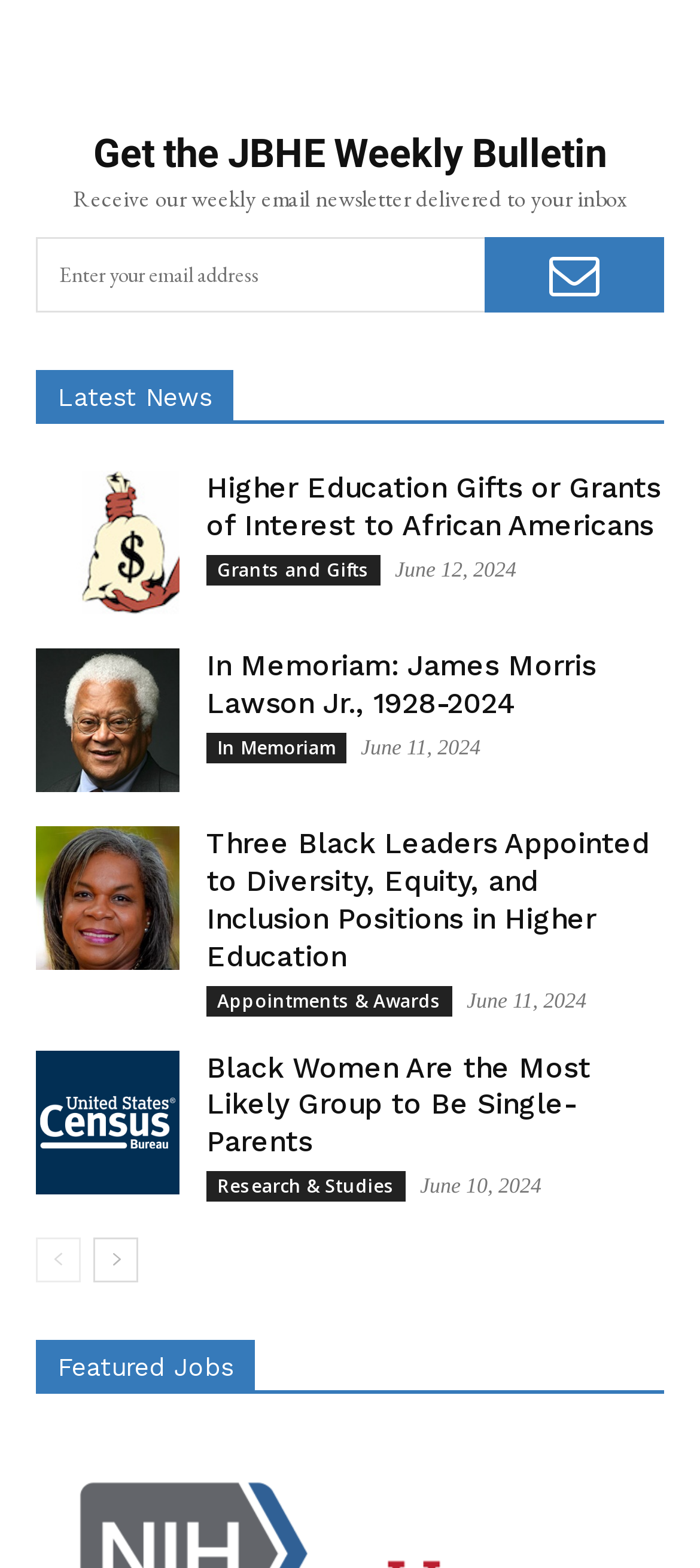Answer the question below in one word or phrase:
What type of content is featured in this section?

News